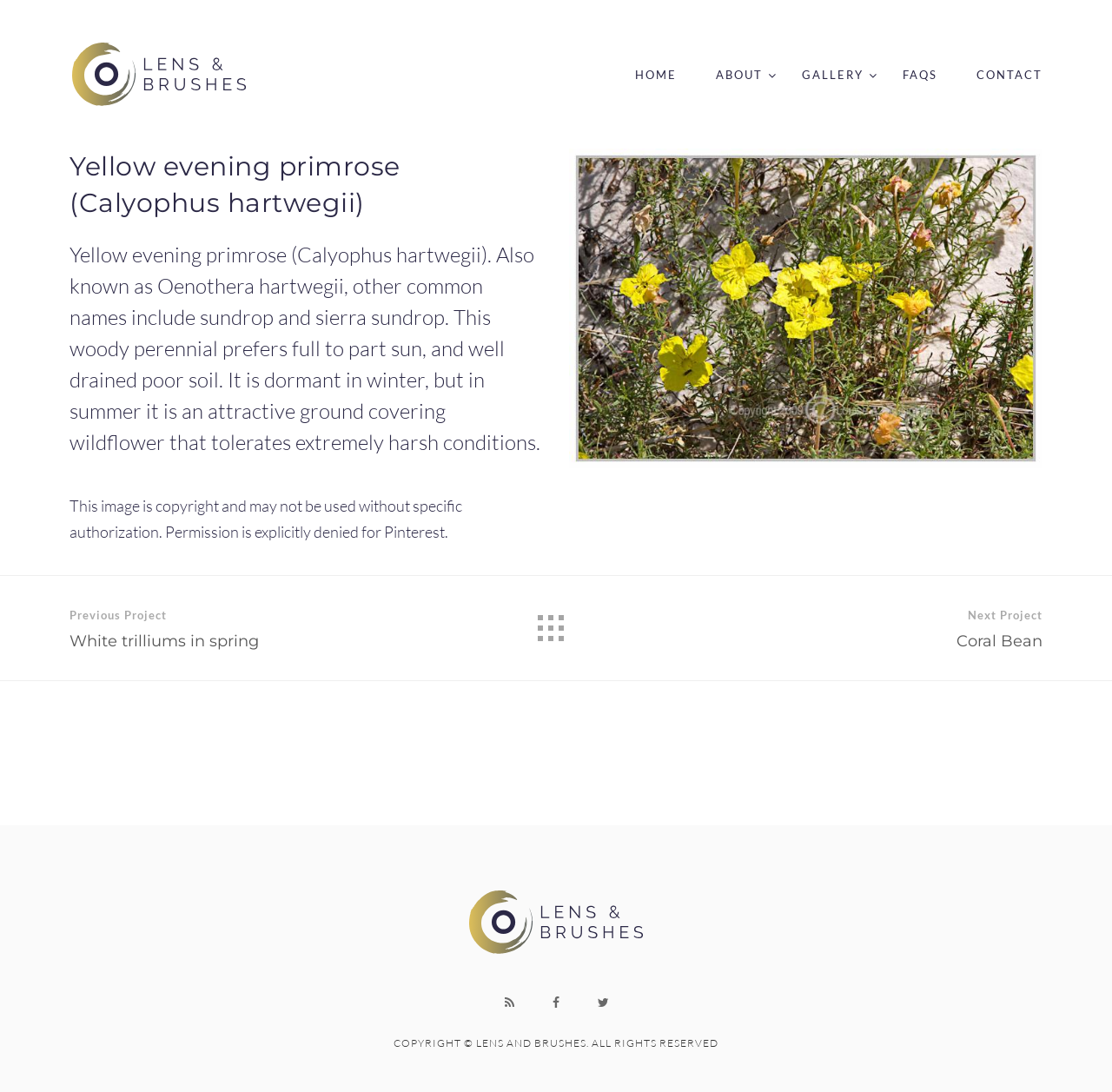Identify the bounding box coordinates for the region to click in order to carry out this instruction: "contact us". Provide the coordinates using four float numbers between 0 and 1, formatted as [left, top, right, bottom].

[0.878, 0.055, 0.937, 0.081]